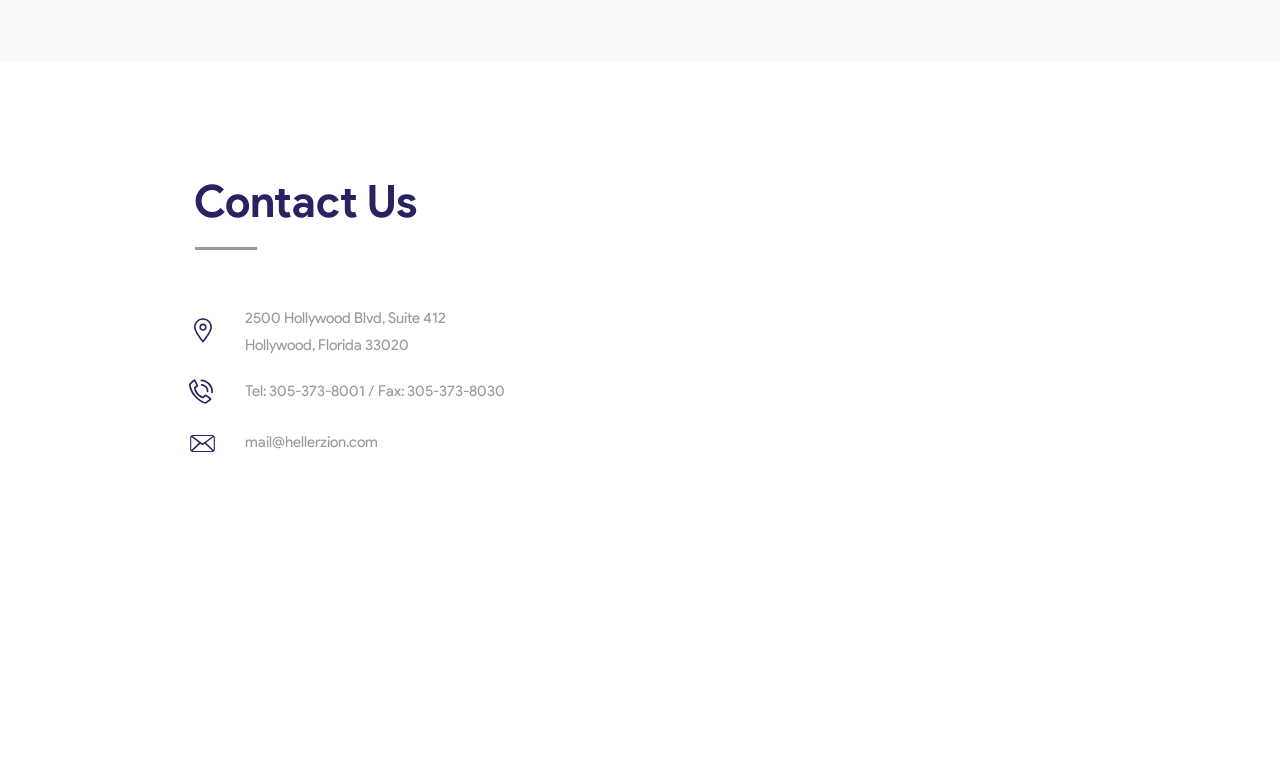Determine the bounding box for the UI element described here: "#comp-k2heg9x3 svg [data-color="1"] {fill: #282260;}".

[0.148, 0.558, 0.168, 0.58]